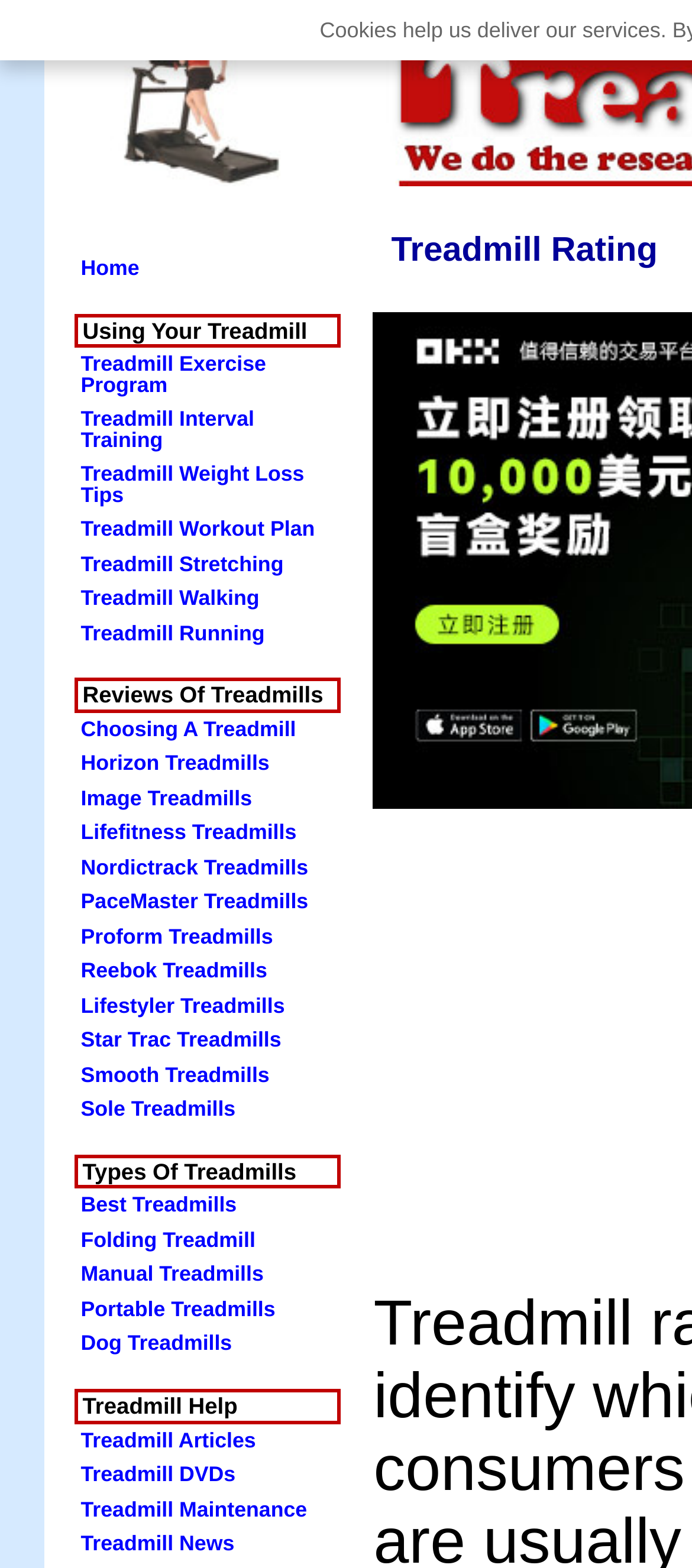Please provide a detailed answer to the question below based on the screenshot: 
How many sections are there on the webpage?

I identified the sections on the webpage, which are 'Using Your Treadmill', 'Reviews Of Treadmills', 'Types Of Treadmills', 'Treadmill Help', and the top navigation section. There are 5 sections in total.